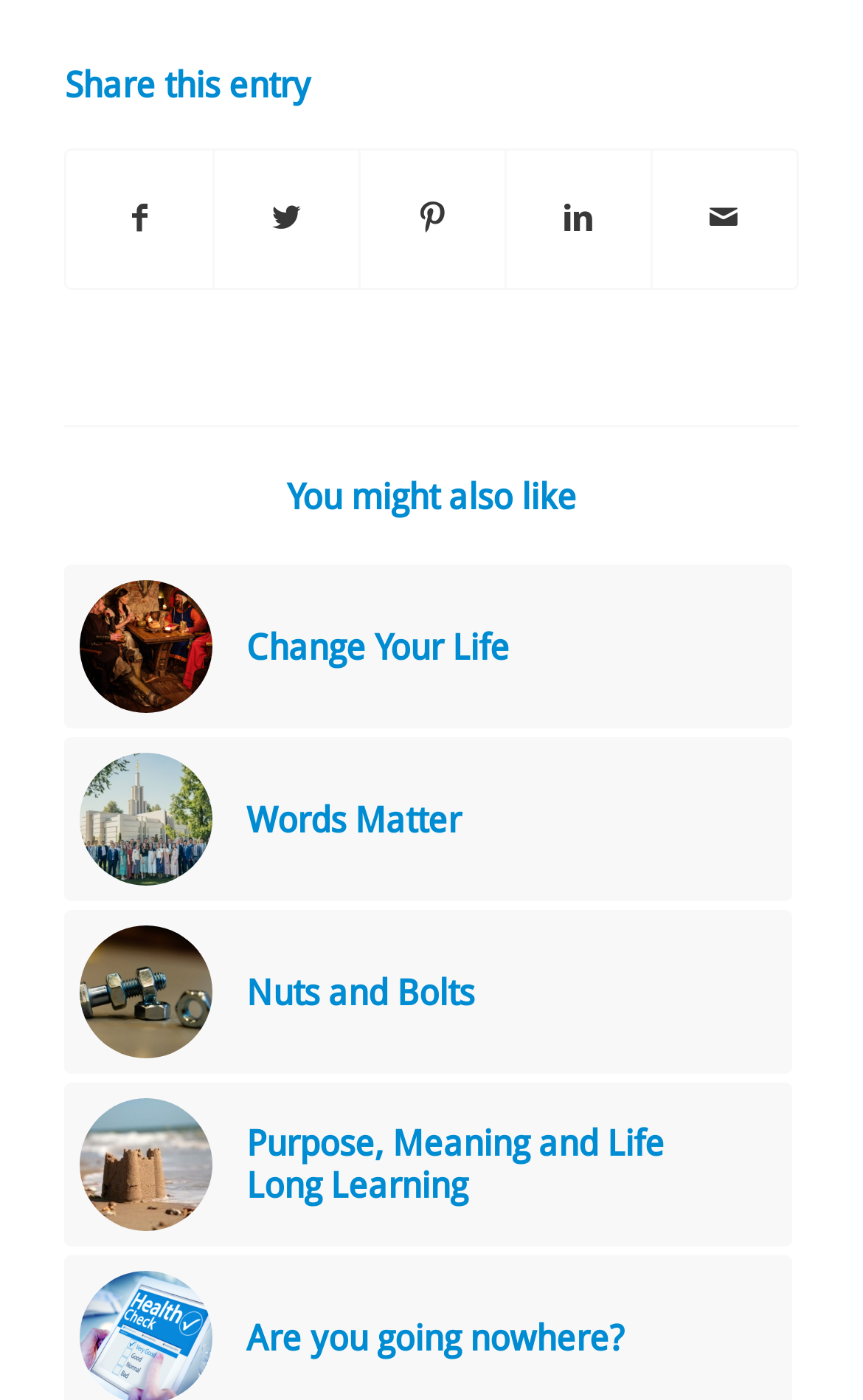Could you determine the bounding box coordinates of the clickable element to complete the instruction: "View 'Nuts and Bolts'"? Provide the coordinates as four float numbers between 0 and 1, i.e., [left, top, right, bottom].

[0.075, 0.65, 0.917, 0.767]